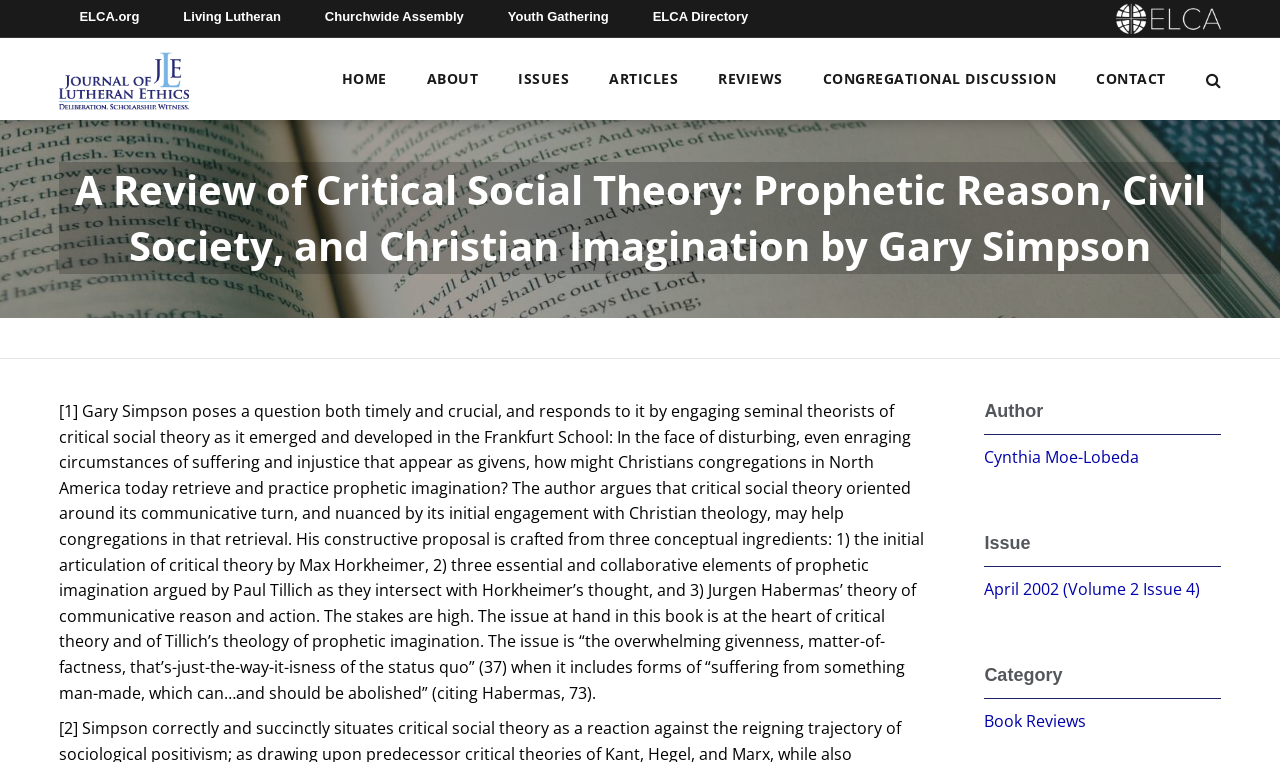Give a succinct answer to this question in a single word or phrase: 
Who is the author of the book being reviewed?

Gary Simpson